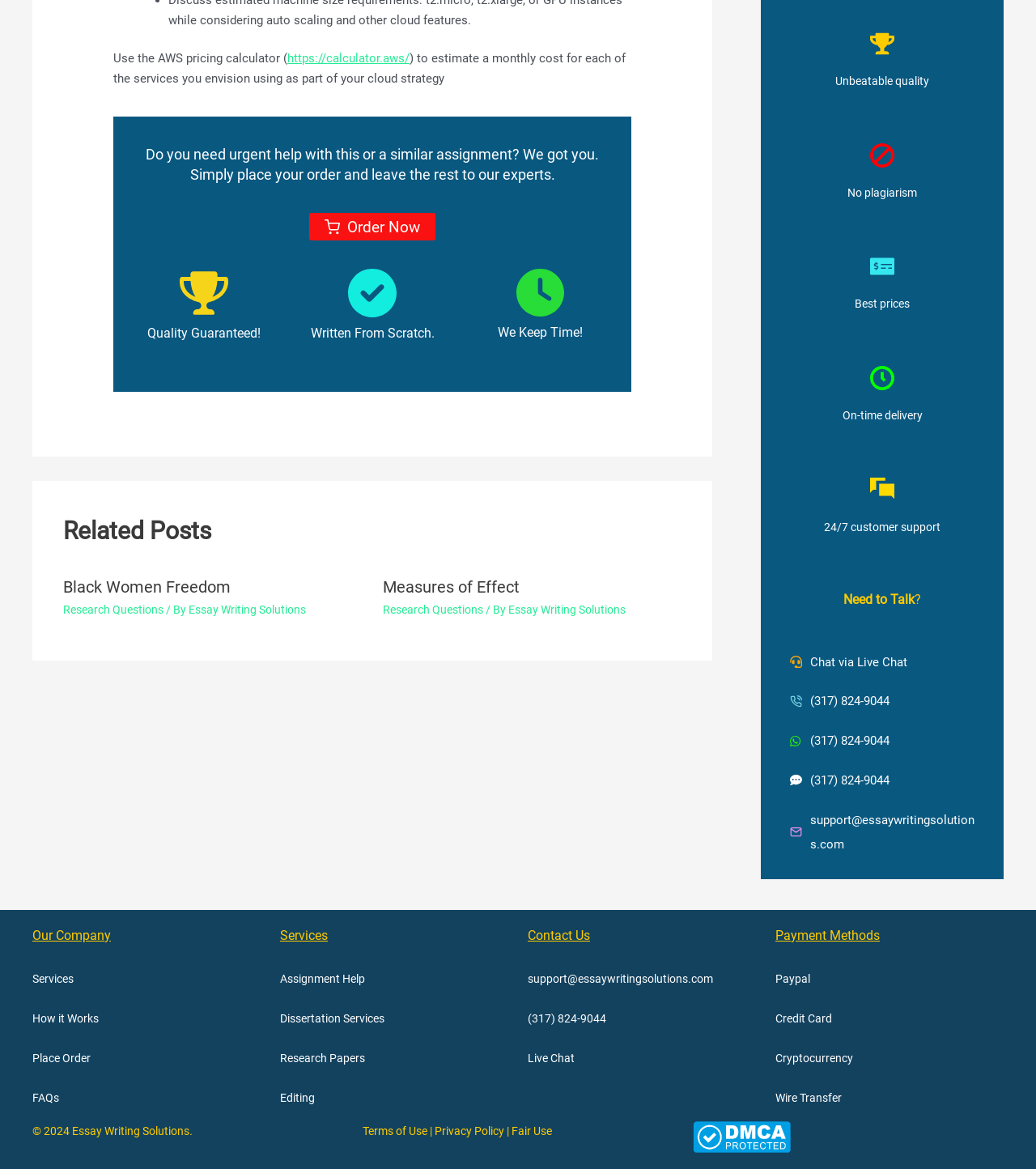Determine the bounding box for the HTML element described here: "Black Women Freedom". The coordinates should be given as [left, top, right, bottom] with each number being a float between 0 and 1.

[0.061, 0.493, 0.222, 0.51]